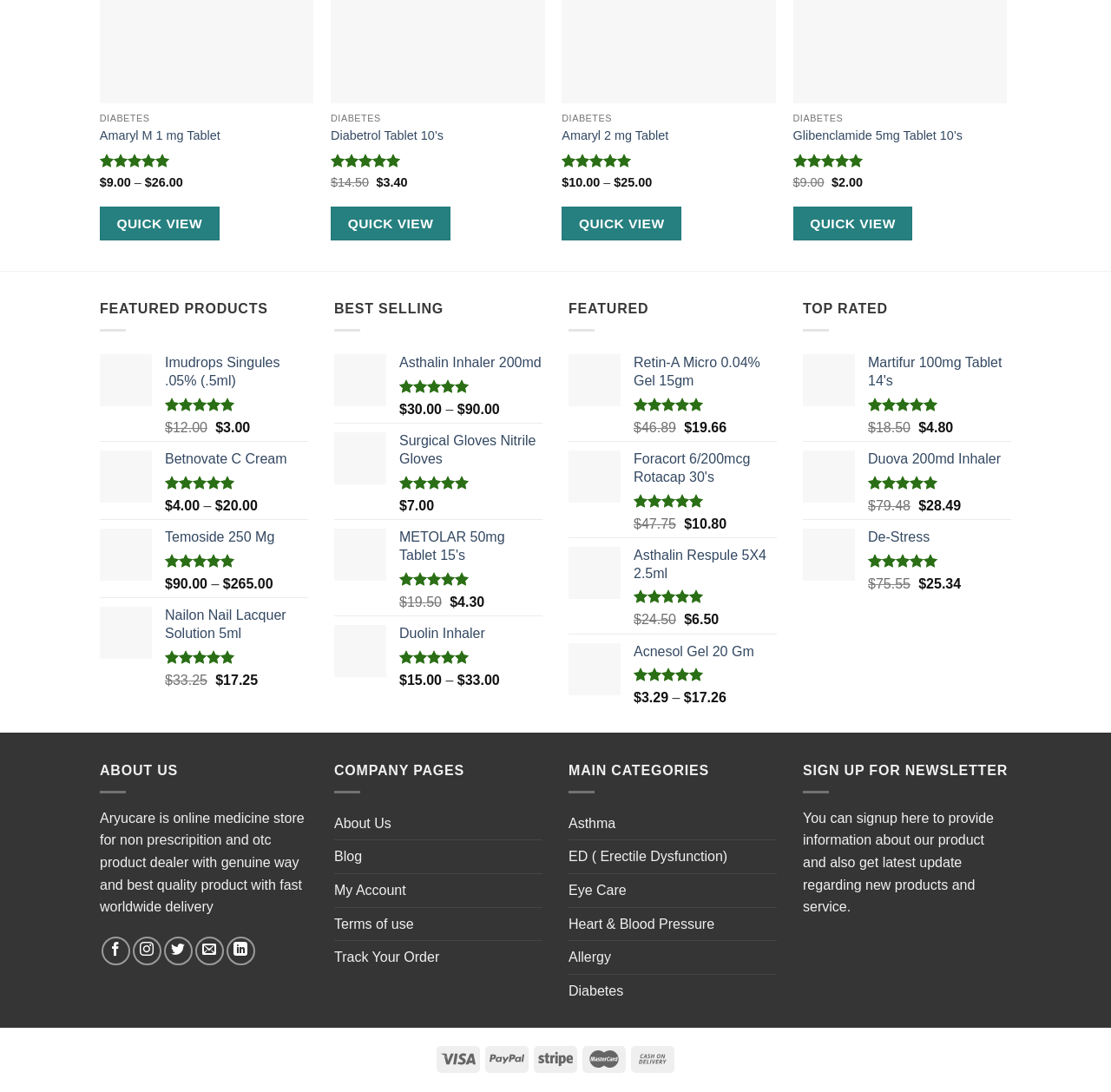What is the rating of the 'Imudrops Singules' product?
From the image, respond using a single word or phrase.

4.93 out of 5